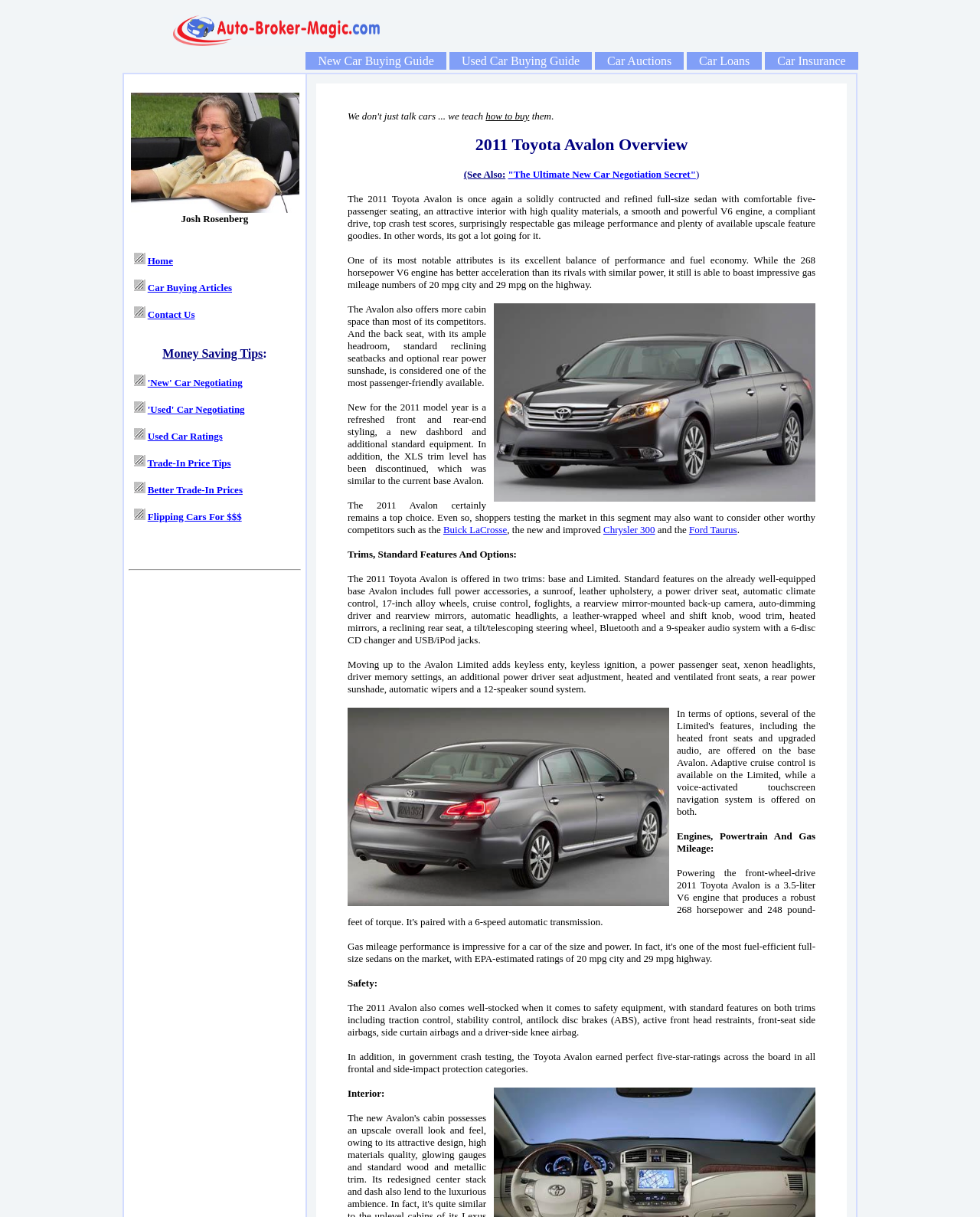Identify the bounding box coordinates of the area you need to click to perform the following instruction: "Click on 'Better Trade-In Prices'".

[0.151, 0.398, 0.248, 0.407]